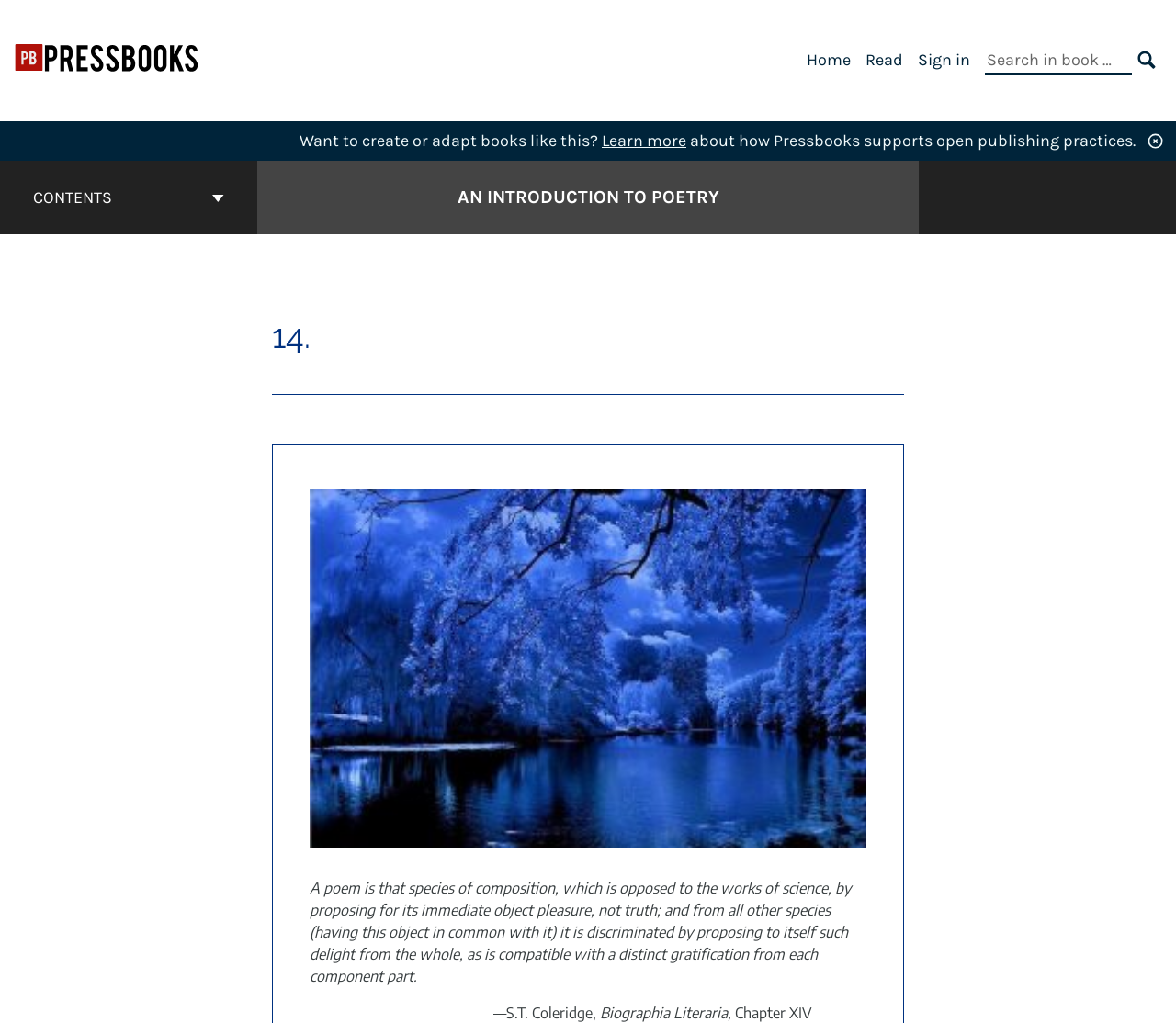Pinpoint the bounding box coordinates for the area that should be clicked to perform the following instruction: "Go to the cover page of An Introduction to Poetry".

[0.389, 0.18, 0.611, 0.206]